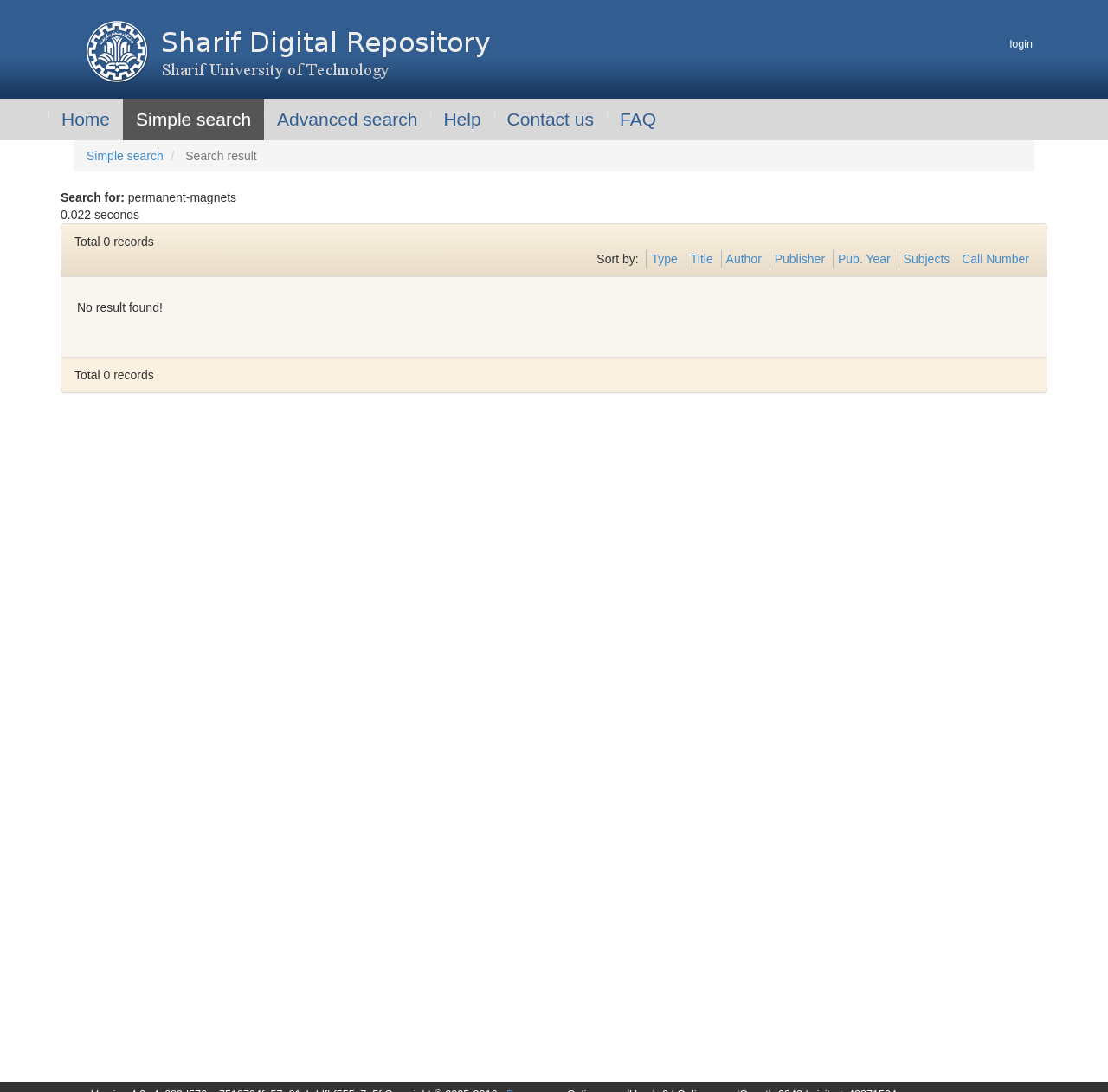Can you provide the bounding box coordinates for the element that should be clicked to implement the instruction: "perform advanced search"?

[0.238, 0.09, 0.389, 0.128]